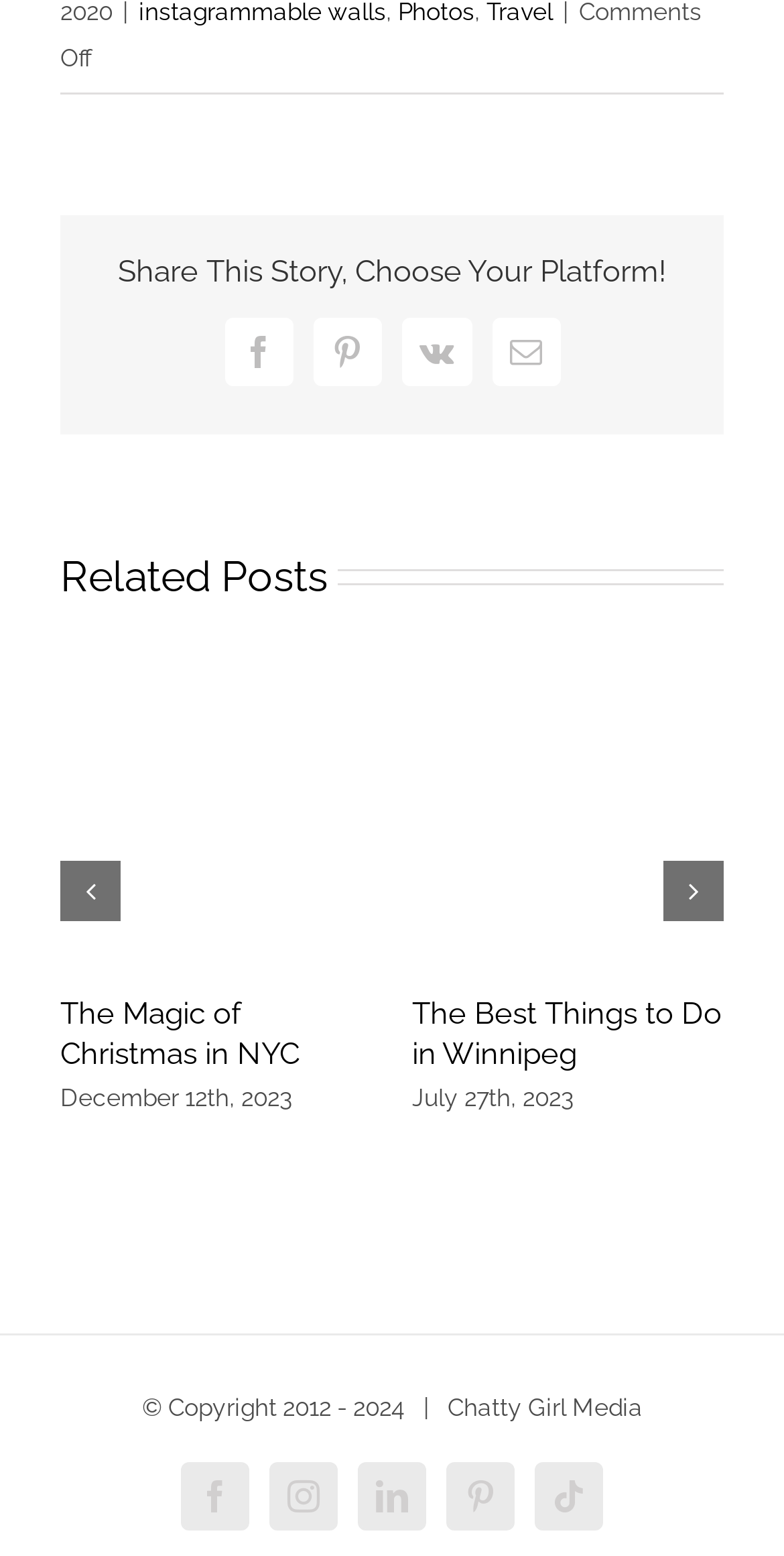Identify the bounding box coordinates of the region that needs to be clicked to carry out this instruction: "Go to previous slide". Provide these coordinates as four float numbers ranging from 0 to 1, i.e., [left, top, right, bottom].

[0.077, 0.553, 0.154, 0.592]